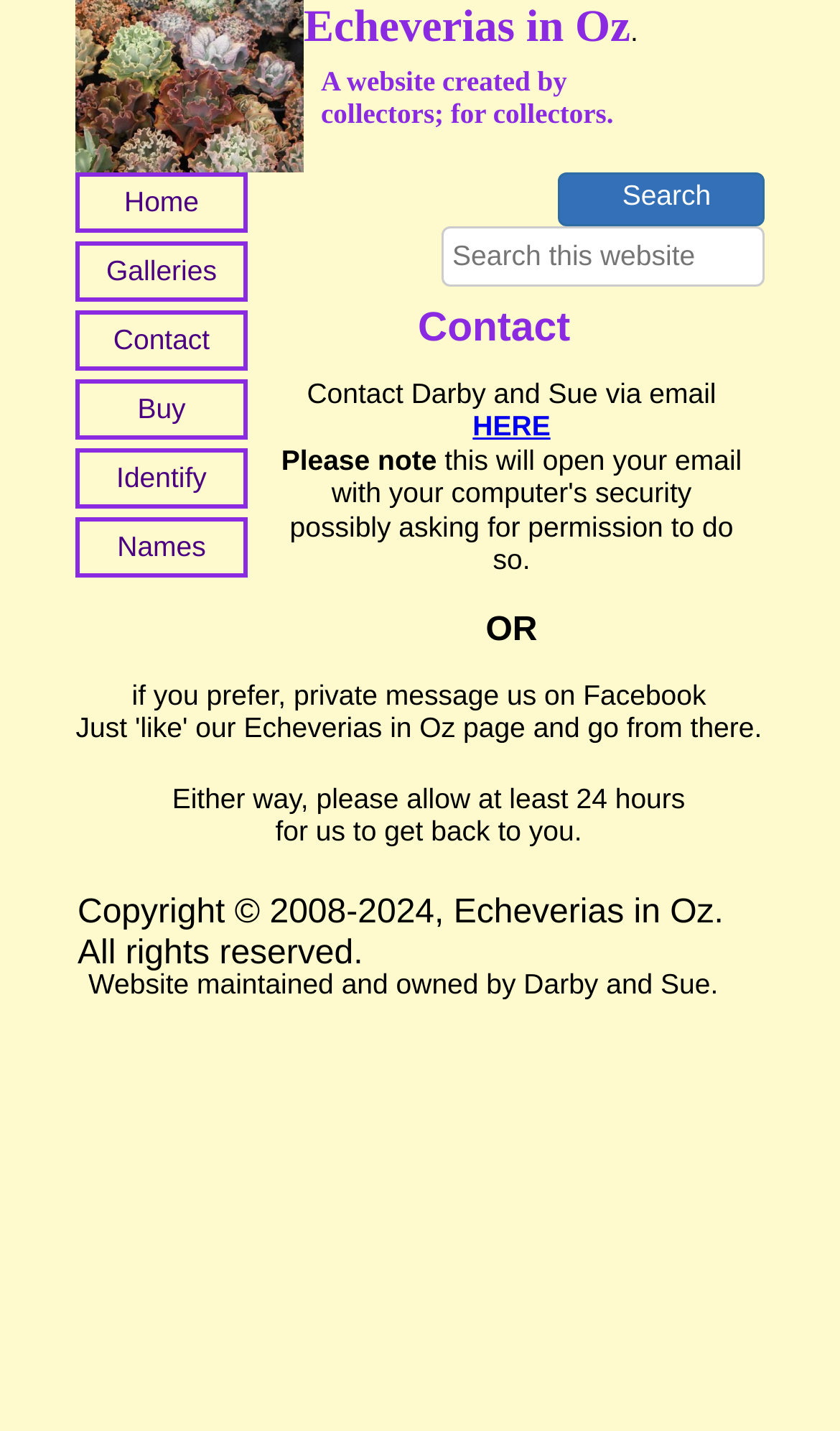Who maintains and owns the website?
Relying on the image, give a concise answer in one word or a brief phrase.

Darby and Sue